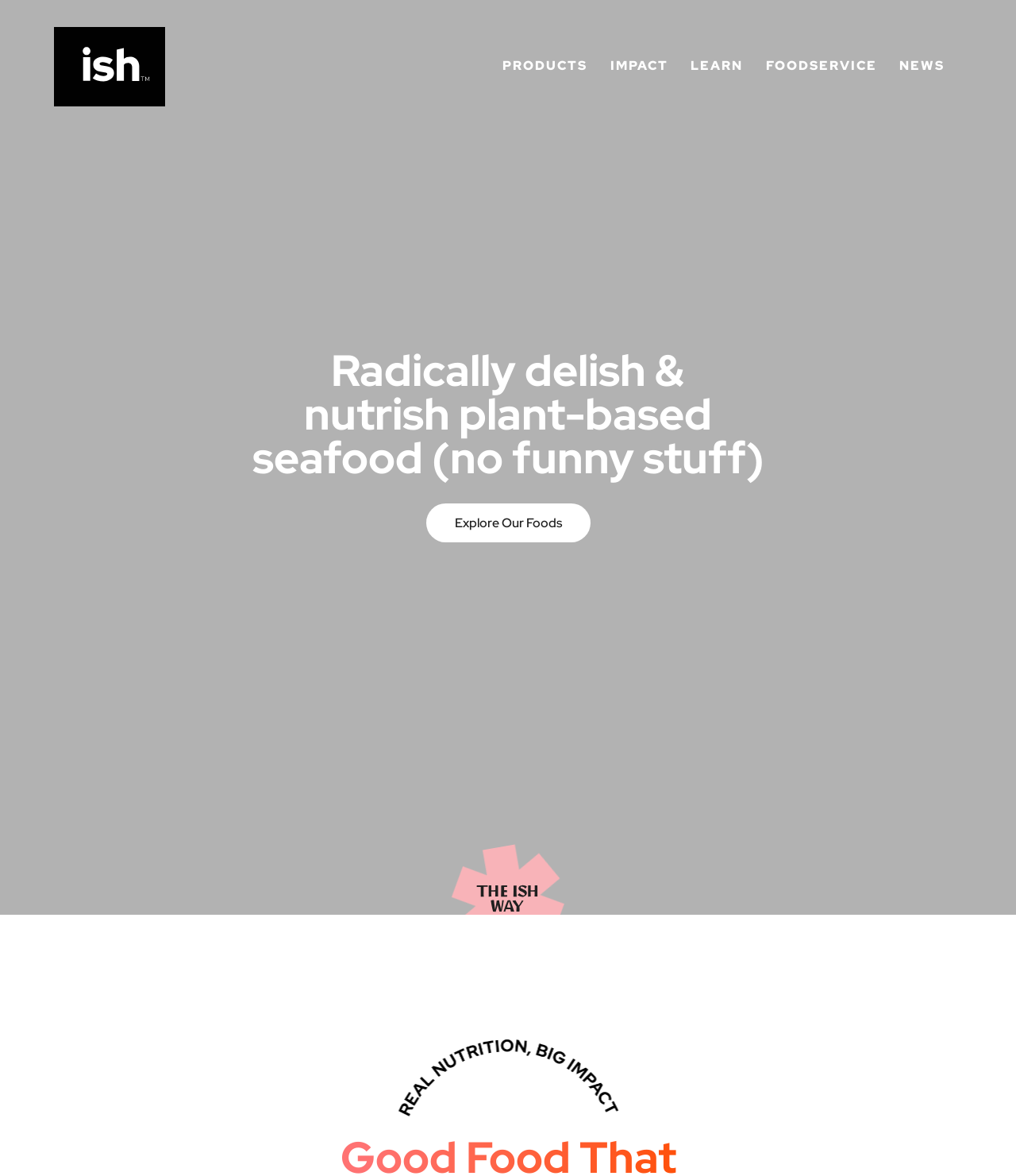What is the purpose of the 'Skip to' links?
Carefully analyze the image and provide a detailed answer to the question.

The 'Skip to' links, namely 'Skip to primary navigation', 'Skip to main content', and 'Skip to footer', are provided for accessibility purposes, allowing users to quickly navigate to different sections of the webpage.